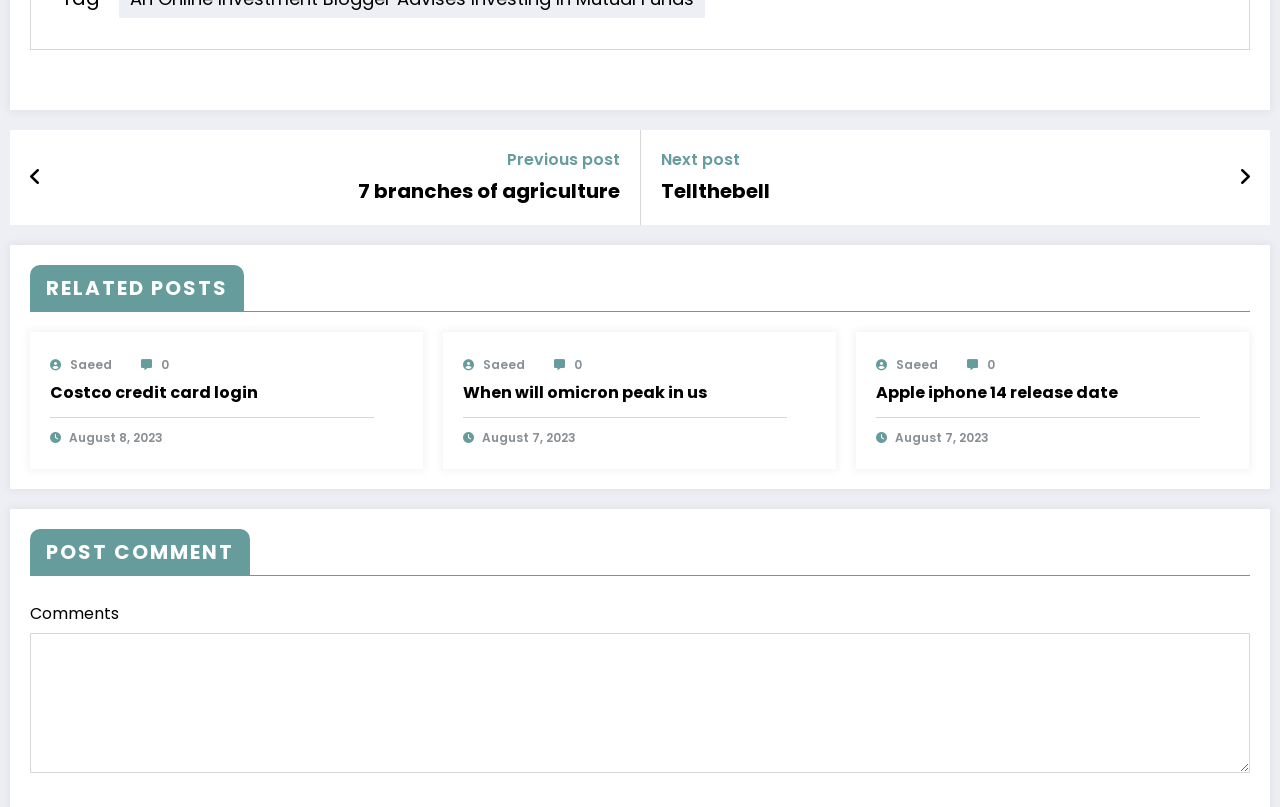Show the bounding box coordinates for the element that needs to be clicked to execute the following instruction: "Click on the '7 branches of agriculture' heading". Provide the coordinates in the form of four float numbers between 0 and 1, i.e., [left, top, right, bottom].

[0.28, 0.219, 0.484, 0.254]